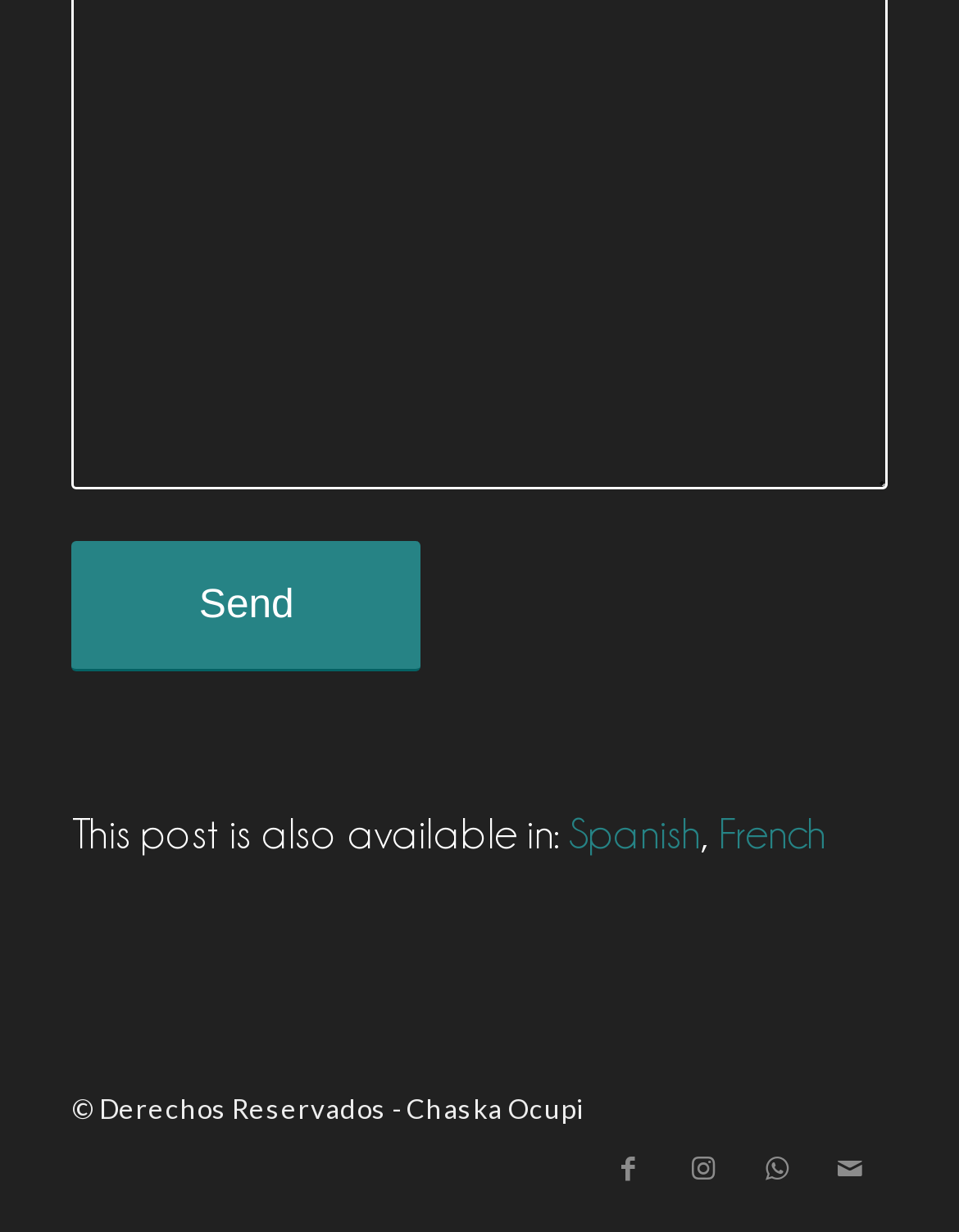From the given element description: "value="Send"", find the bounding box for the UI element. Provide the coordinates as four float numbers between 0 and 1, in the order [left, top, right, bottom].

[0.075, 0.439, 0.439, 0.545]